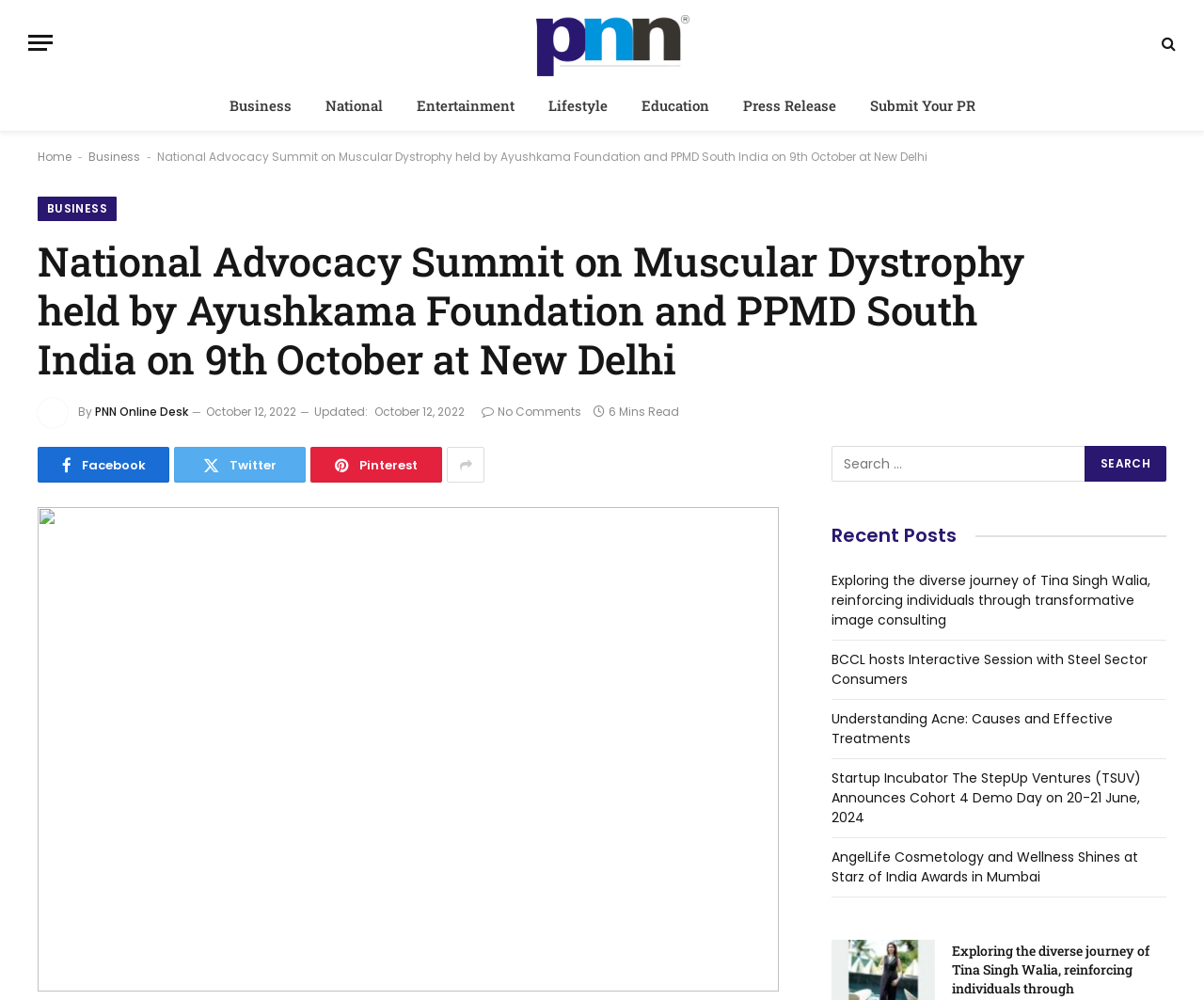Please predict the bounding box coordinates of the element's region where a click is necessary to complete the following instruction: "Go to the Business page". The coordinates should be represented by four float numbers between 0 and 1, i.e., [left, top, right, bottom].

[0.176, 0.08, 0.256, 0.131]